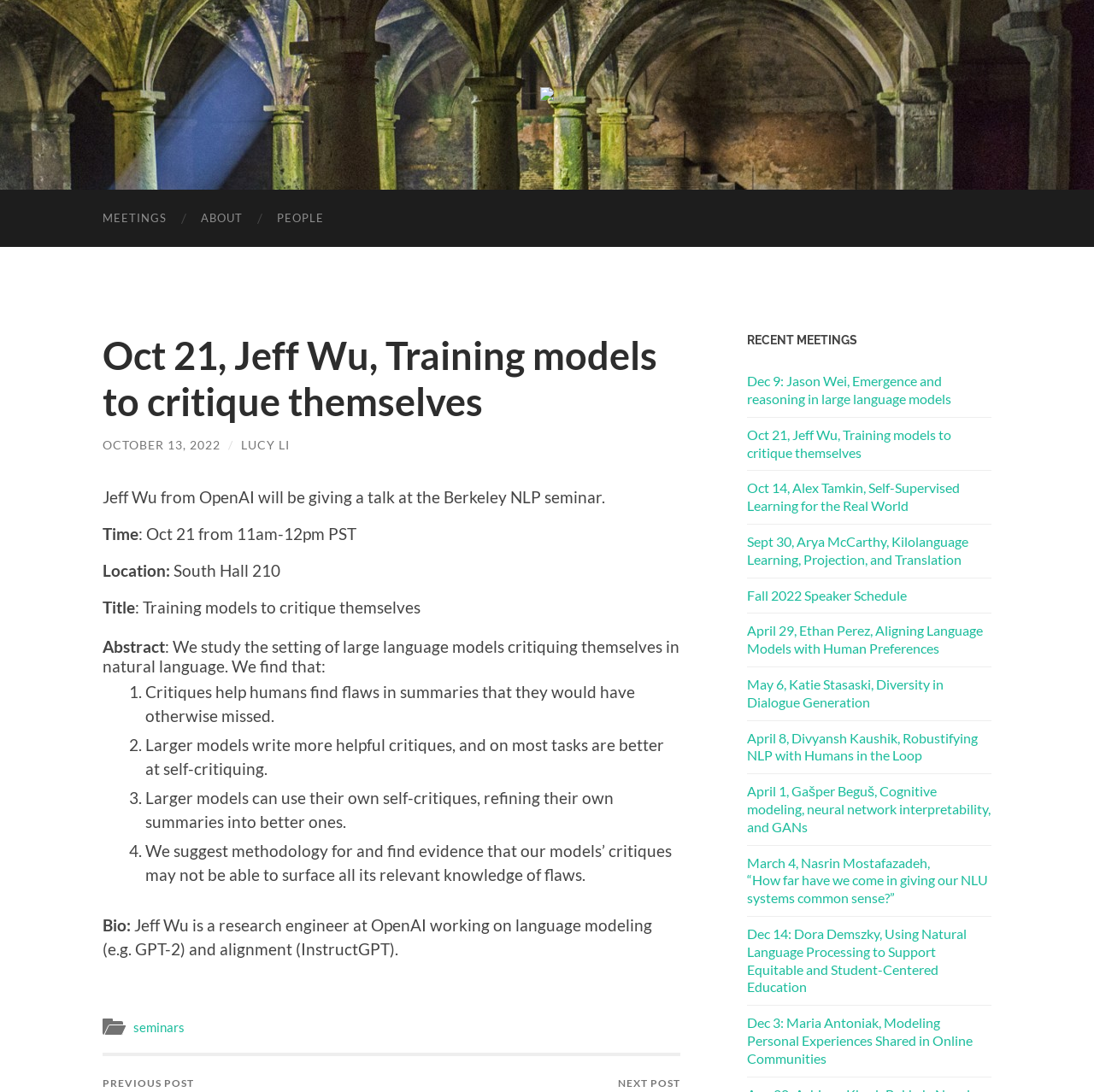What is the date of Jeff Wu's talk?
Please answer the question with as much detail and depth as you can.

The webpage lists the date of the talk as 'Oct 21' under the 'Time' section.